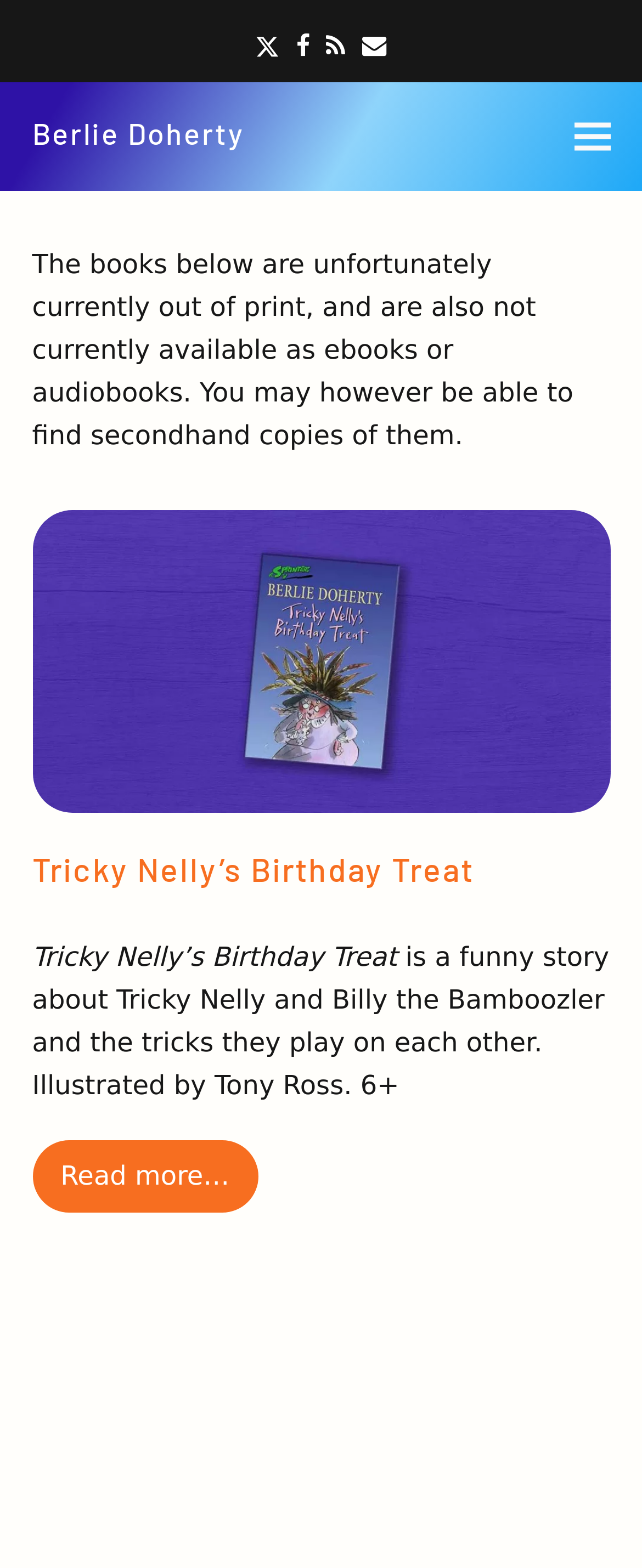Carefully examine the image and provide an in-depth answer to the question: How many social media links are available on this page?

I counted the number of social media links available on the page, which are 'Twitter', 'Facebook', 'RSS', and 'Email'. Therefore, there are 4 social media links available on this page.